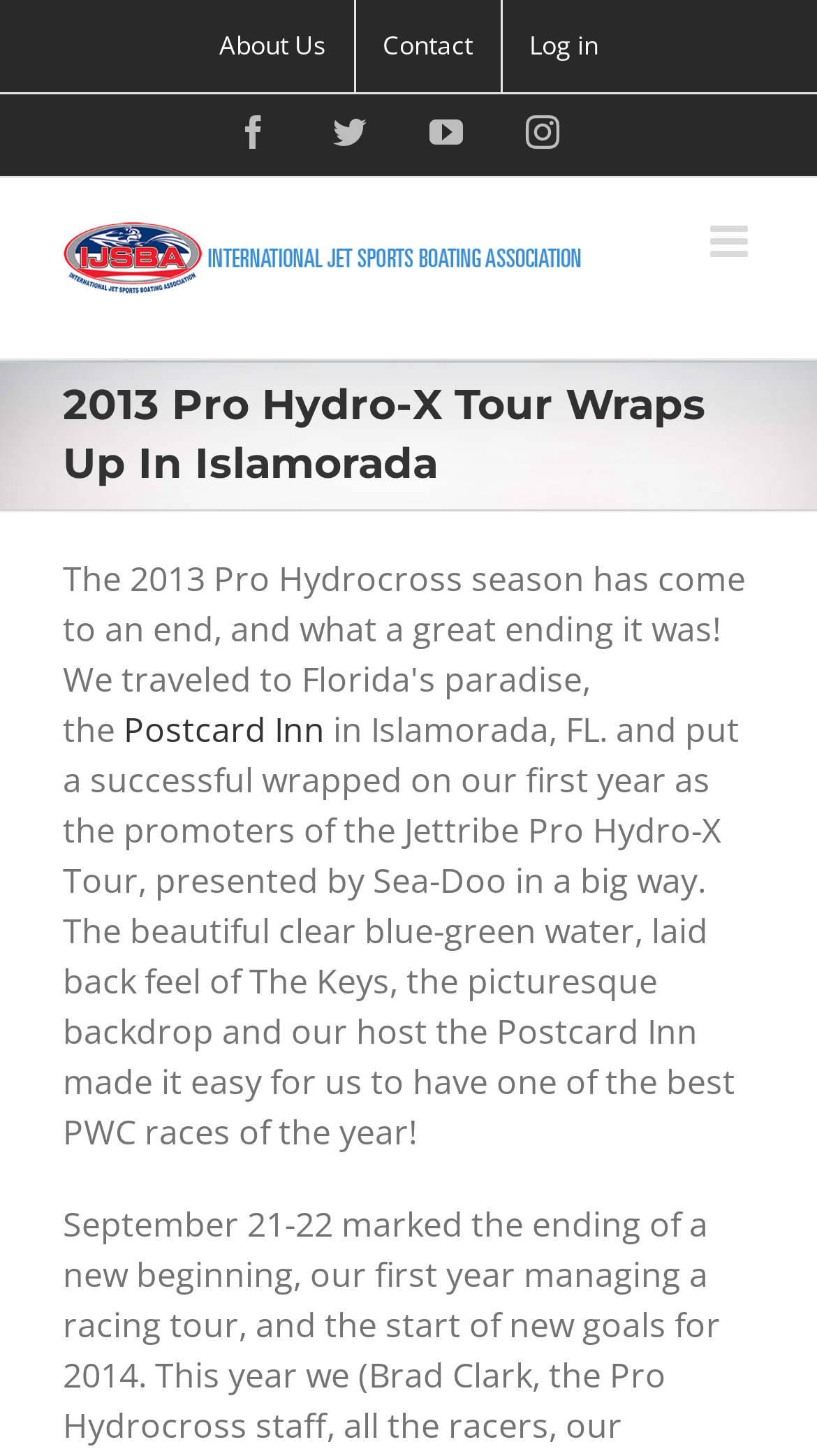Please indicate the bounding box coordinates of the element's region to be clicked to achieve the instruction: "Read more about Postcard Inn". Provide the coordinates as four float numbers between 0 and 1, i.e., [left, top, right, bottom].

[0.151, 0.486, 0.397, 0.517]